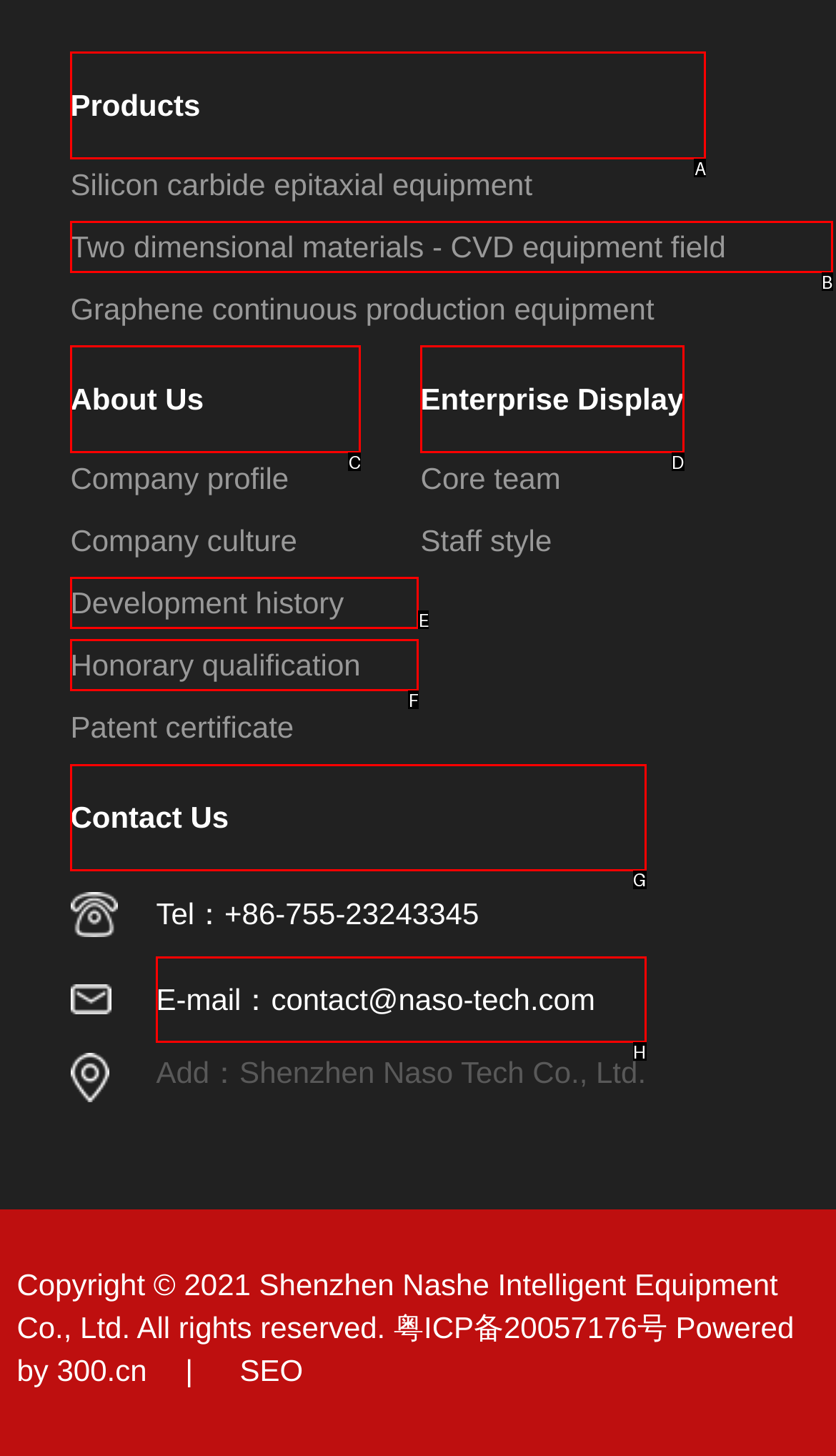Select the letter associated with the UI element you need to click to perform the following action: Contact us
Reply with the correct letter from the options provided.

G